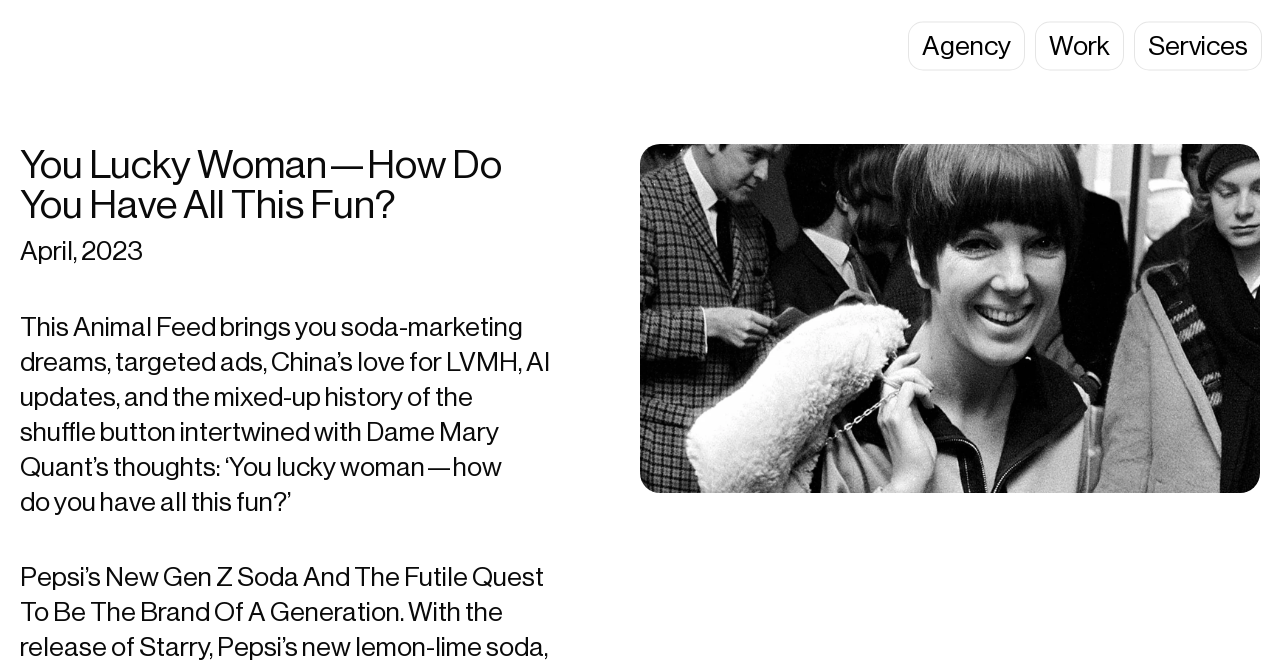Give a concise answer using only one word or phrase for this question:
What is the name of the website or publication?

REGULAR ANIMAL